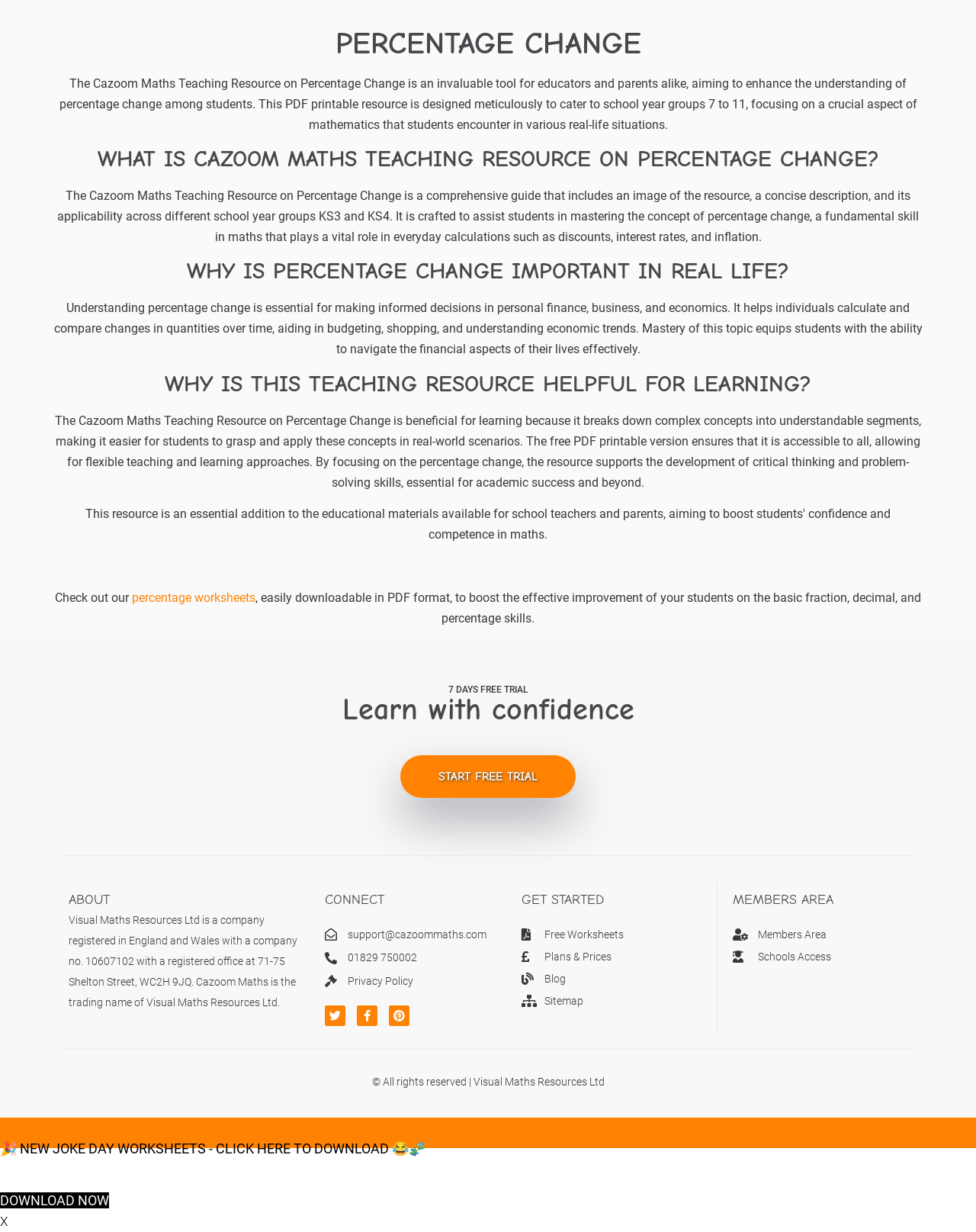Identify the bounding box coordinates for the UI element described as follows: DOWNLOAD NOW. Use the format (top-left x, top-left y, bottom-right x, bottom-right y) and ensure all values are floating point numbers between 0 and 1.

[0.0, 0.968, 0.112, 0.981]